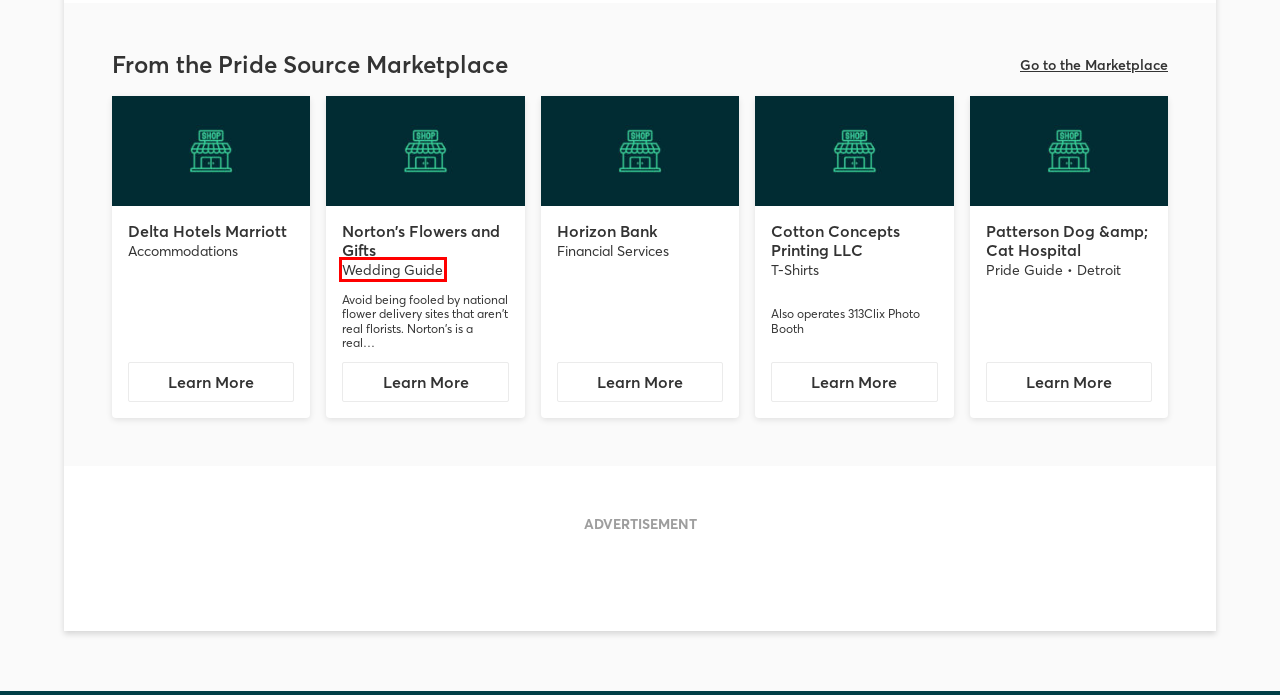Review the screenshot of a webpage which includes a red bounding box around an element. Select the description that best fits the new webpage once the element in the bounding box is clicked. Here are the candidates:
A. Cotton Concepts Printing LLC | Pride Source
B. Norton's Flowers and Gifts | Pride Source
C. Financial Services Directory Listings | Pride Source
D. T-Shirts Directory Listings | Pride Source
E. Horizon Bank | Pride Source
F. Pride Guide Directory Listings | Pride Source
G. Wedding Guide Directory Listings | Pride Source
H. Detroit Directory Listings | Pride Source

G